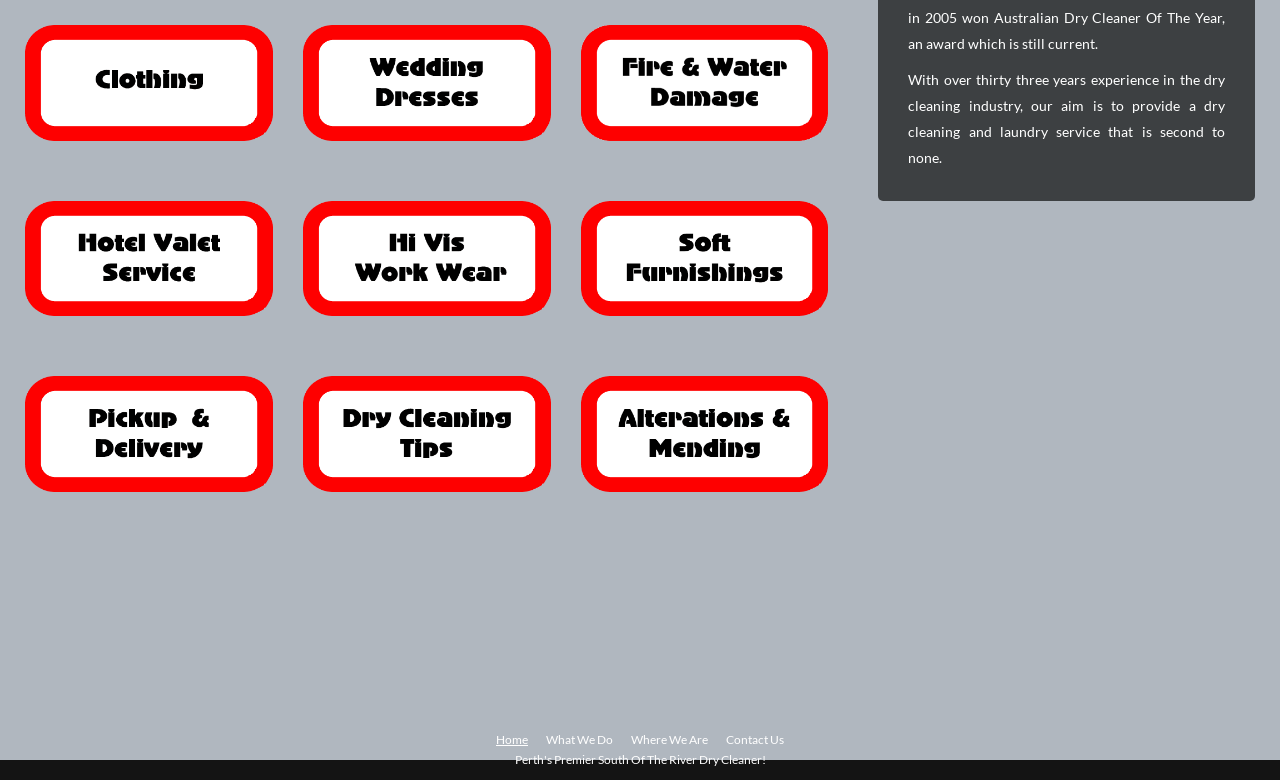For the following element description, predict the bounding box coordinates in the format (top-left x, top-left y, bottom-right x, bottom-right y). All values should be floating point numbers between 0 and 1. Description: Home

[0.388, 0.936, 0.412, 0.962]